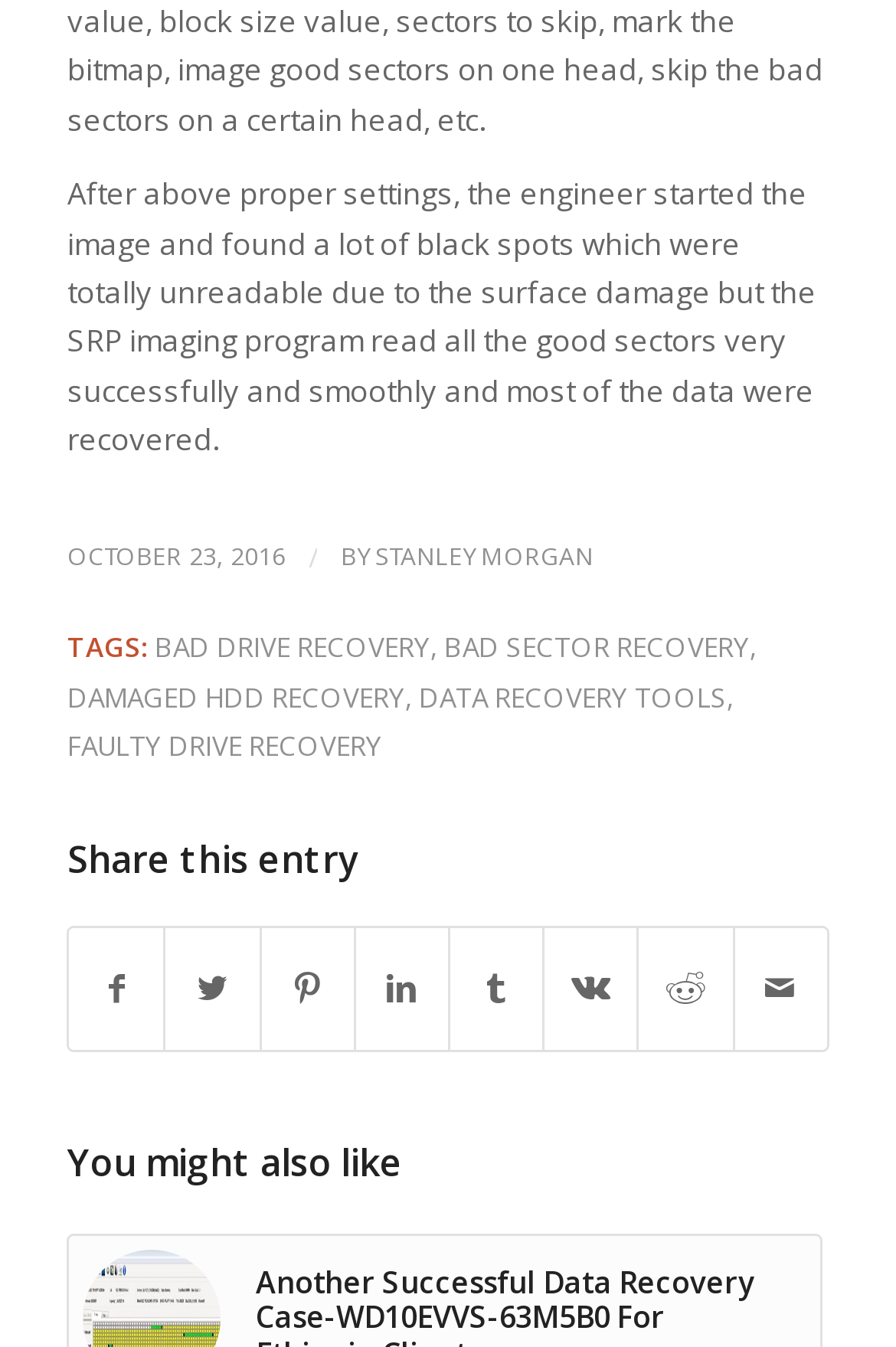Find the bounding box coordinates of the element I should click to carry out the following instruction: "Read the article posted on October 23, 2016".

[0.075, 0.4, 0.319, 0.424]